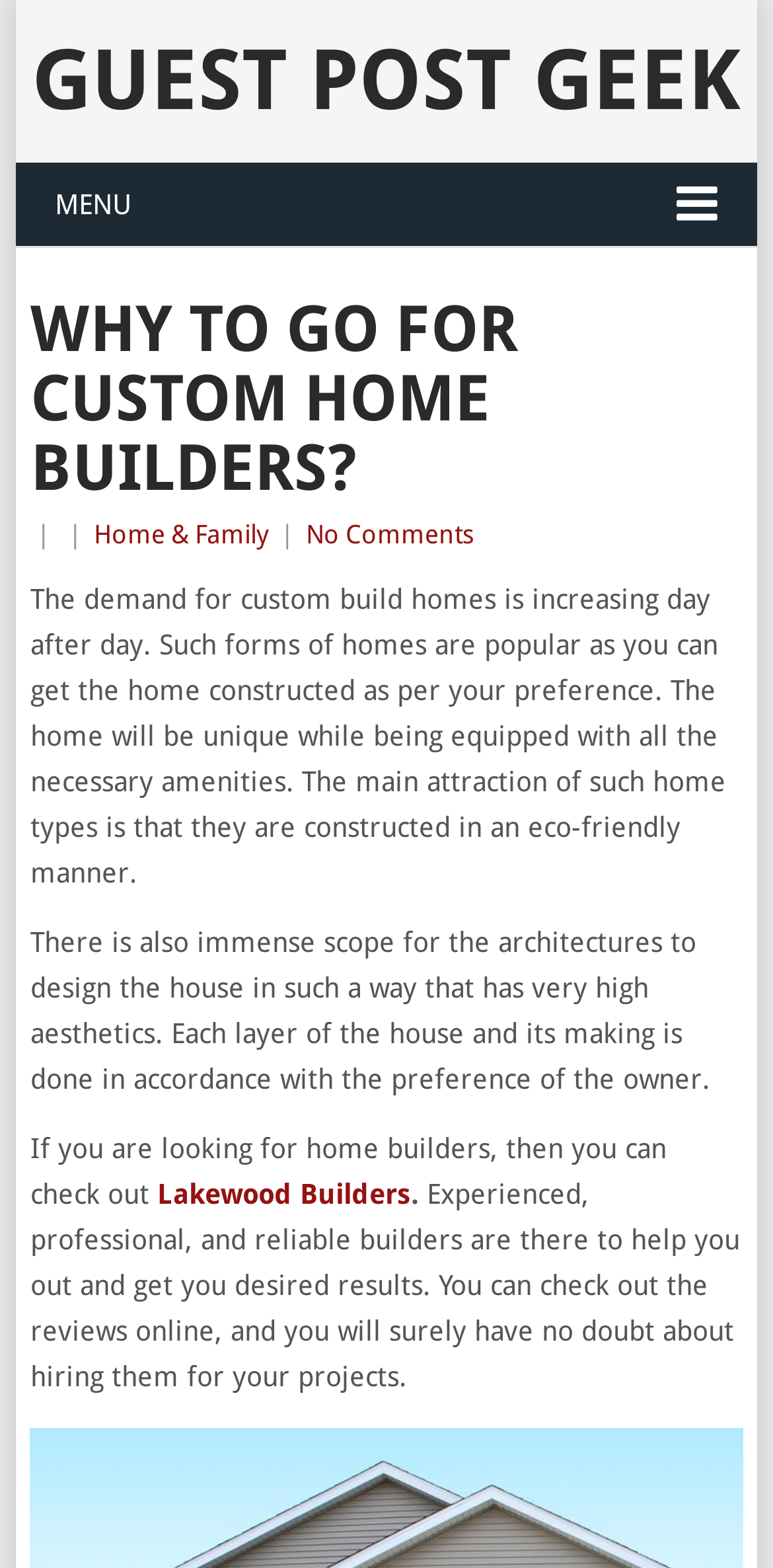Identify the bounding box coordinates for the UI element described as follows: No Comments. Use the format (top-left x, top-left y, bottom-right x, bottom-right y) and ensure all values are floating point numbers between 0 and 1.

[0.396, 0.331, 0.614, 0.35]